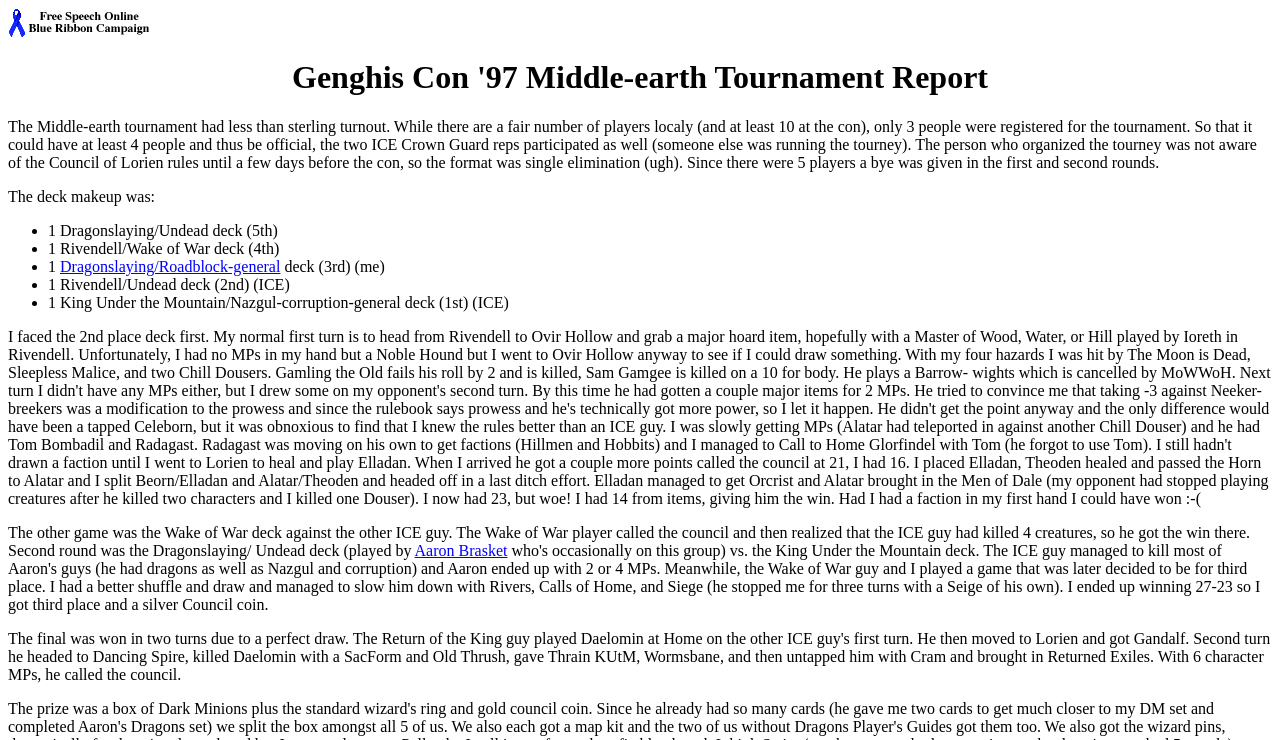Please identify and generate the text content of the webpage's main heading.

Genghis Con '97 Middle-earth Tournament Report